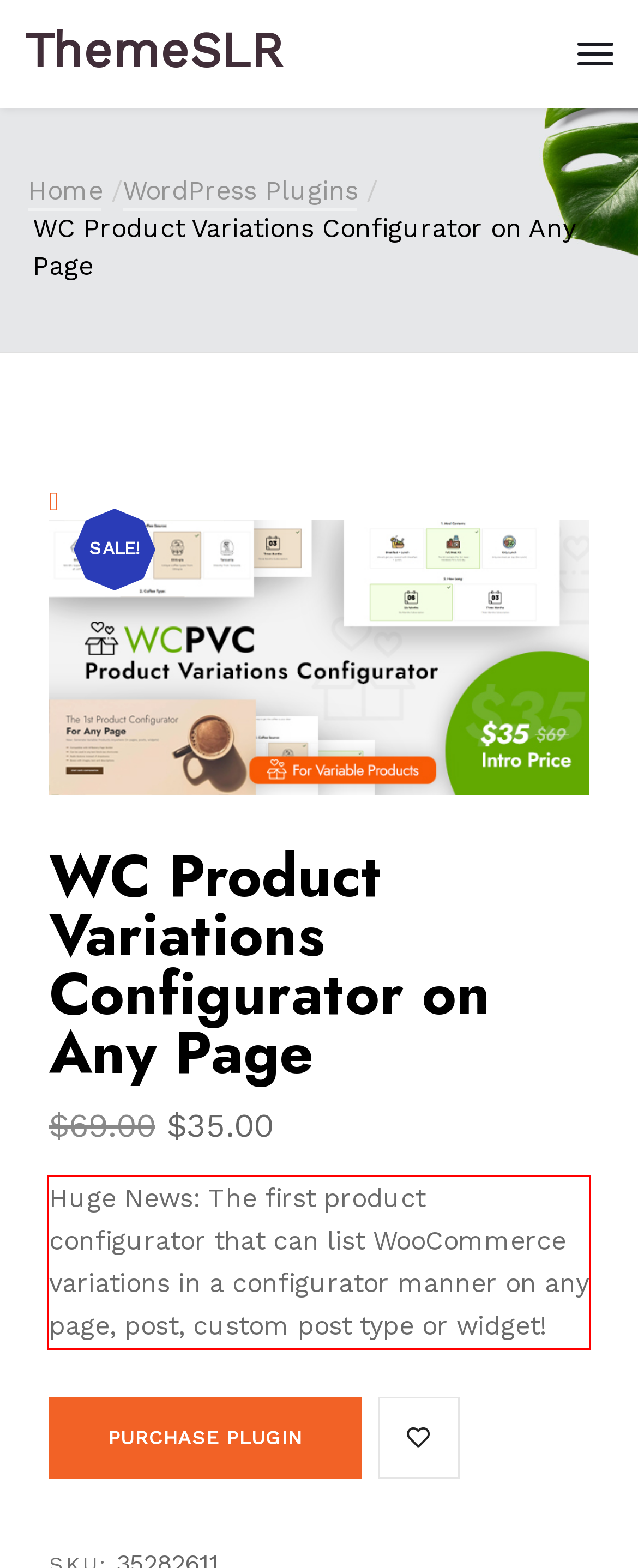Please identify and extract the text content from the UI element encased in a red bounding box on the provided webpage screenshot.

Huge News: The first product configurator that can list WooCommerce variations in a configurator manner on any page, post, custom post type or widget!